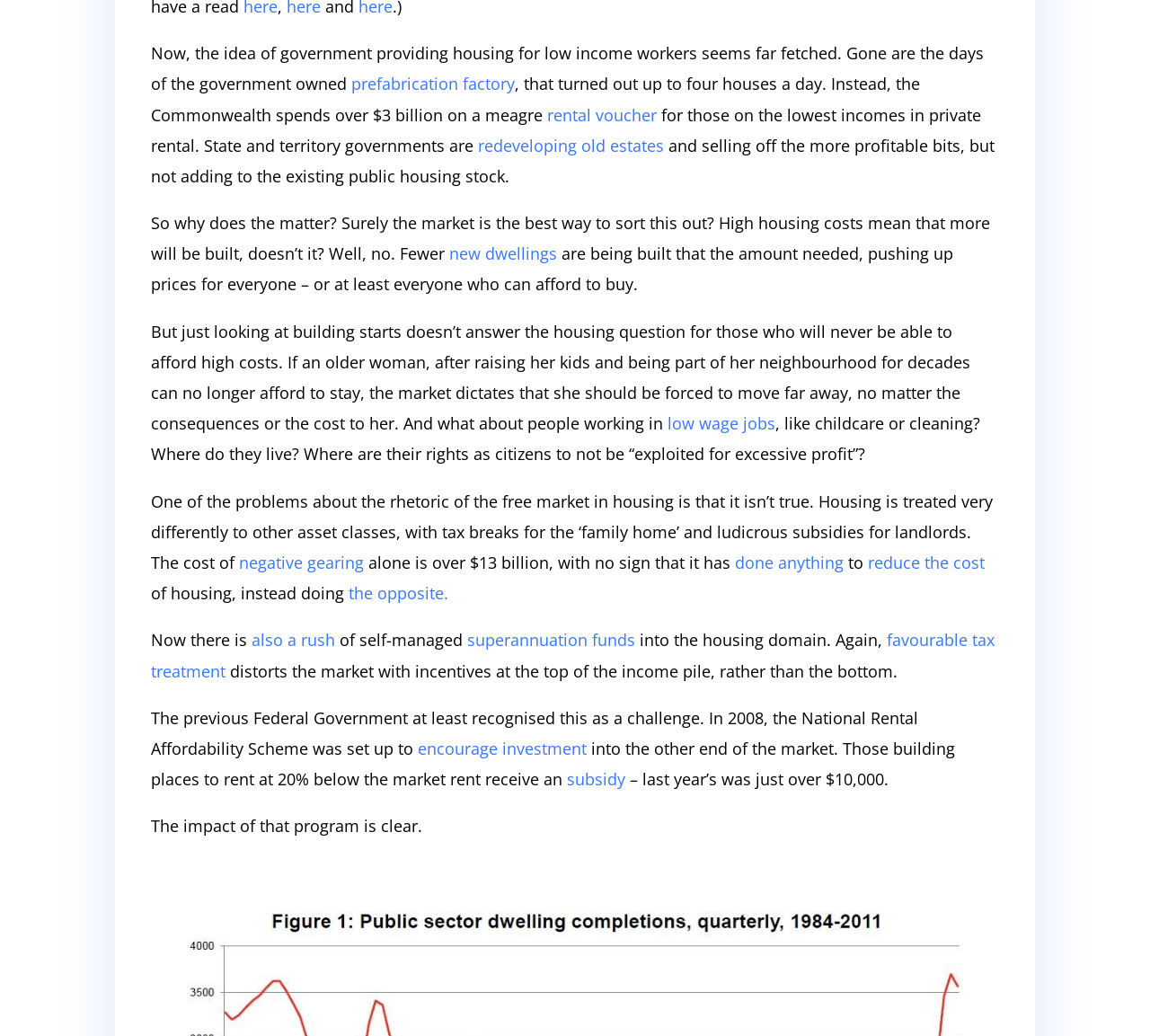Please provide a short answer using a single word or phrase for the question:
What is the author's opinion on the free market in housing?

Critical